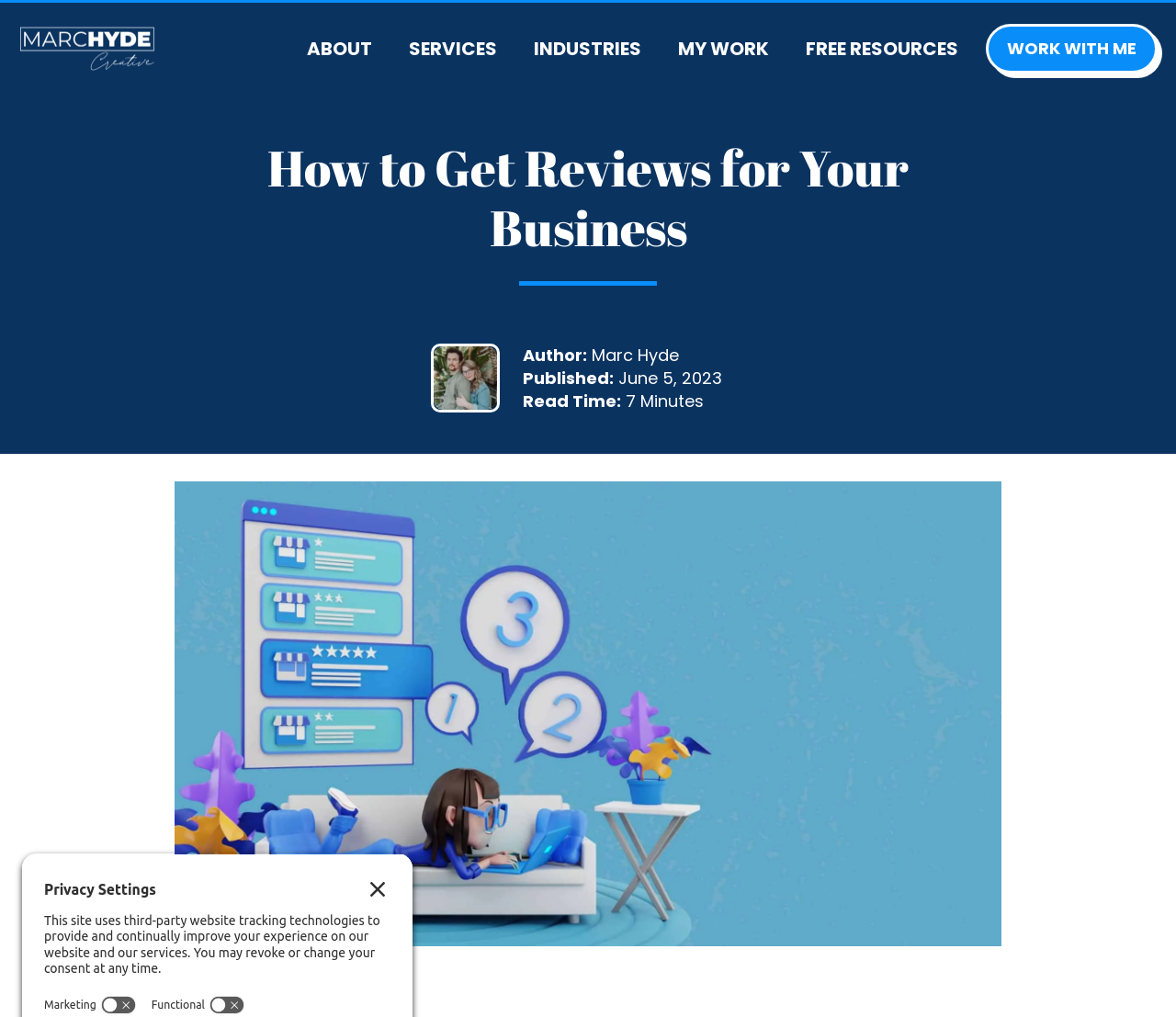Please specify the bounding box coordinates in the format (top-left x, top-left y, bottom-right x, bottom-right y), with all values as floating point numbers between 0 and 1. Identify the bounding box of the UI element described by: Services

[0.336, 0.025, 0.434, 0.07]